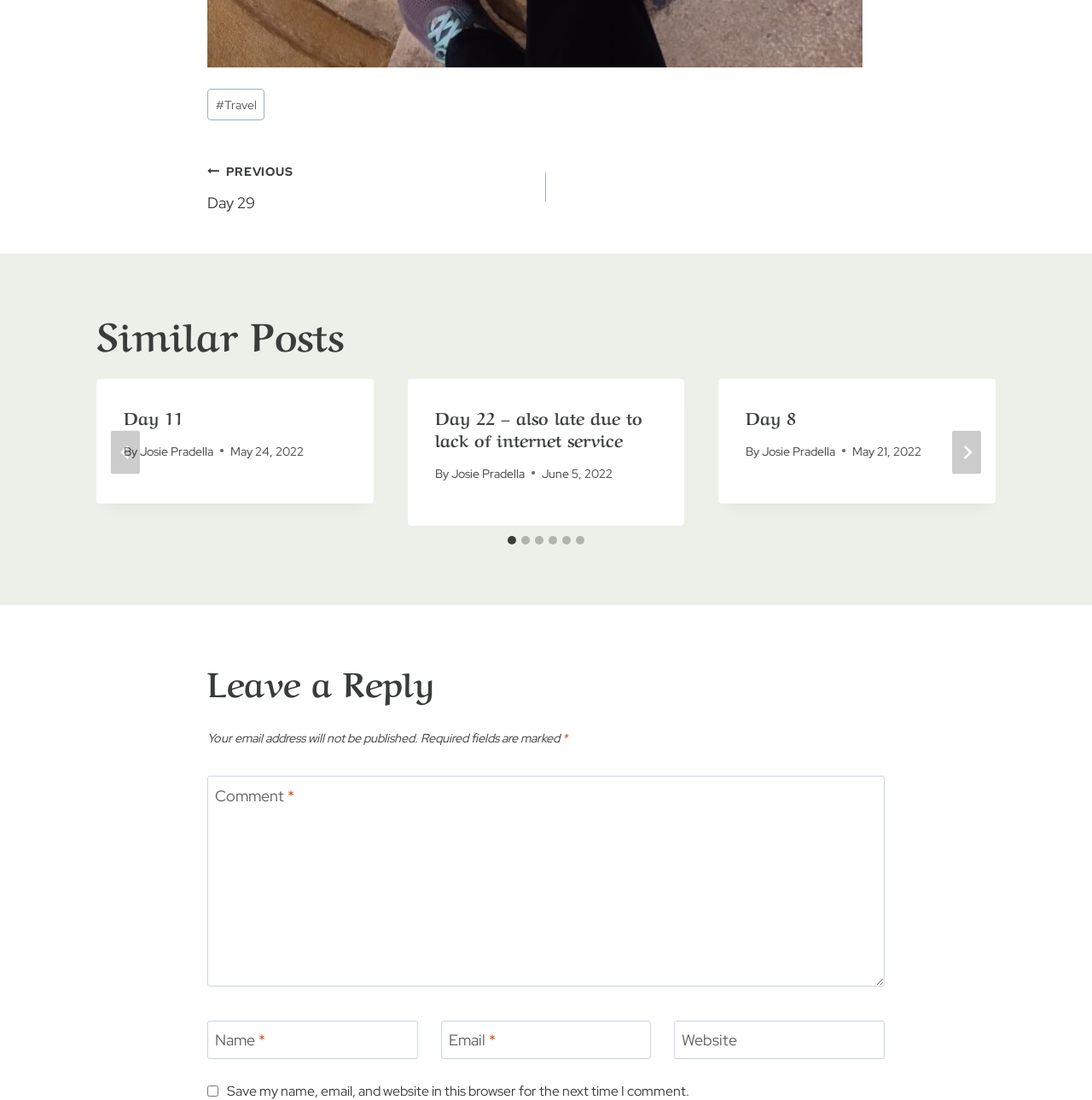Based on the image, provide a detailed and complete answer to the question: 
How many slides are there in total?

The number of slides can be determined by counting the number of tabpanels, which are labeled as '1 of 6', '2 of 6', and so on. There are six tabpanels in total, indicating that there are six slides.